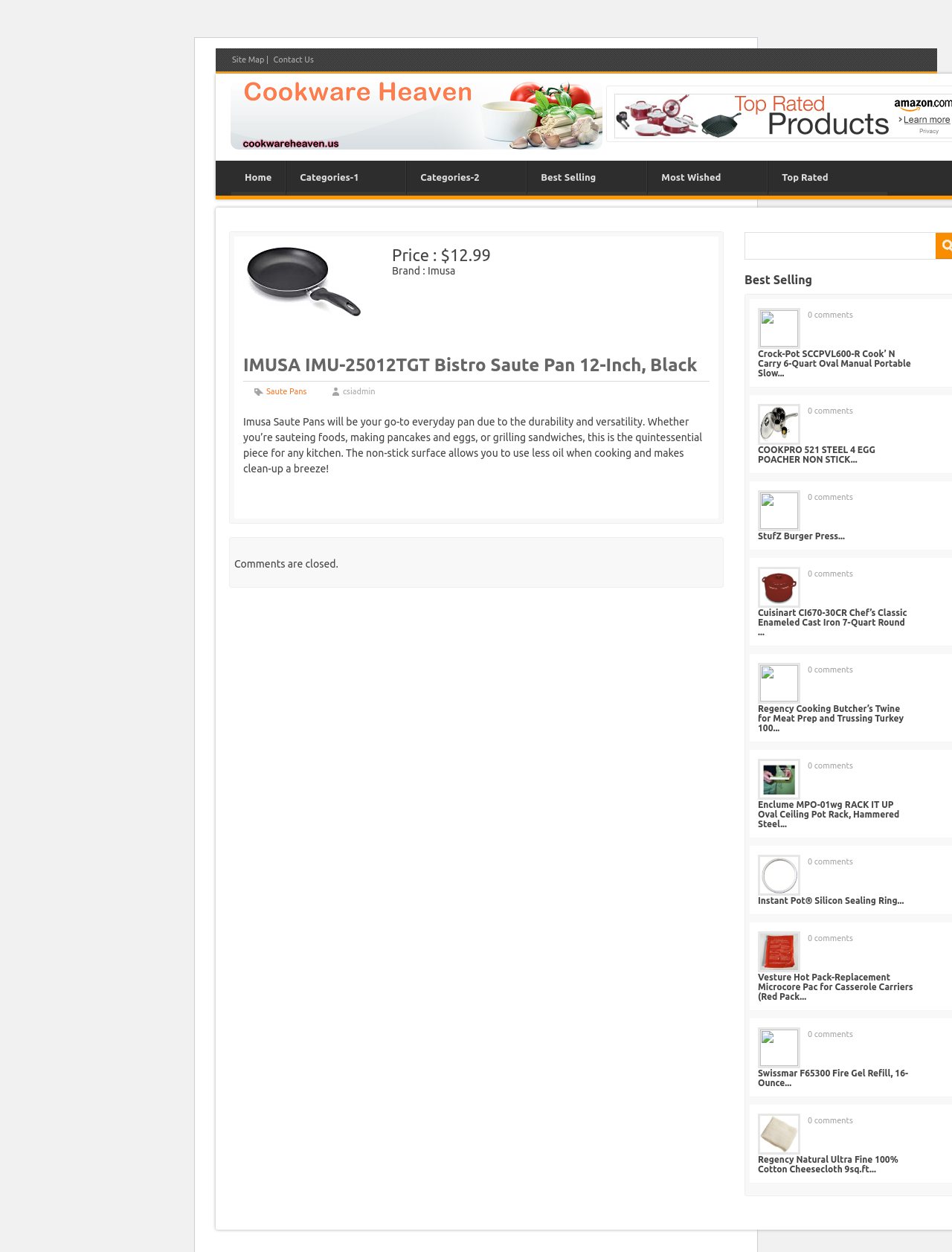Determine the bounding box coordinates of the section I need to click to execute the following instruction: "Check the price of the product". Provide the coordinates as four float numbers between 0 and 1, i.e., [left, top, right, bottom].

[0.412, 0.196, 0.516, 0.211]